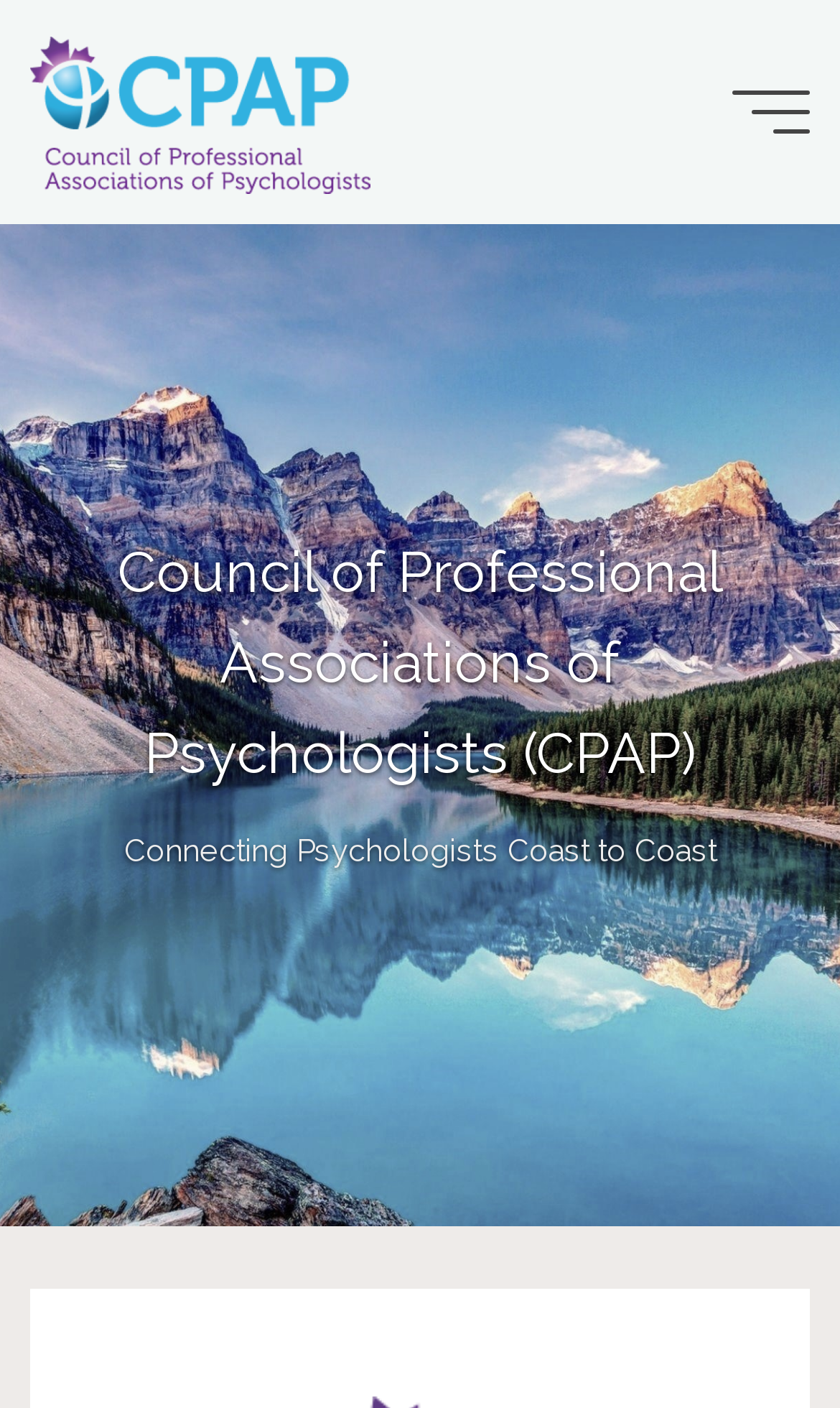Give an extensive and precise description of the webpage.

The webpage is about the Council of Professional Associations of Psychologists (CPAP), an organization that connects psychologists across Canada. At the top-left corner, there is a link and an image, both with the same name as the organization, which suggests that they are the logo and a clickable version of the logo. 

Below the logo, there is a heading with the same name as the organization, which is also a link. This heading is centered at the top of the page. 

Next to the heading, there is a static text "CONNECTING PSYCHOLOGISTS COAST TO COAST", which is a tagline or a slogan of the organization. 

At the top-right corner, there is a button labeled "Main menu", which is likely a navigation menu. When clicked, it opens a vertical listbox with one option, which is the same as the organization's name and tagline. 

Finally, at the bottom-right corner, there is a button labeled "Back to Top", which allows users to quickly scroll back to the top of the page.